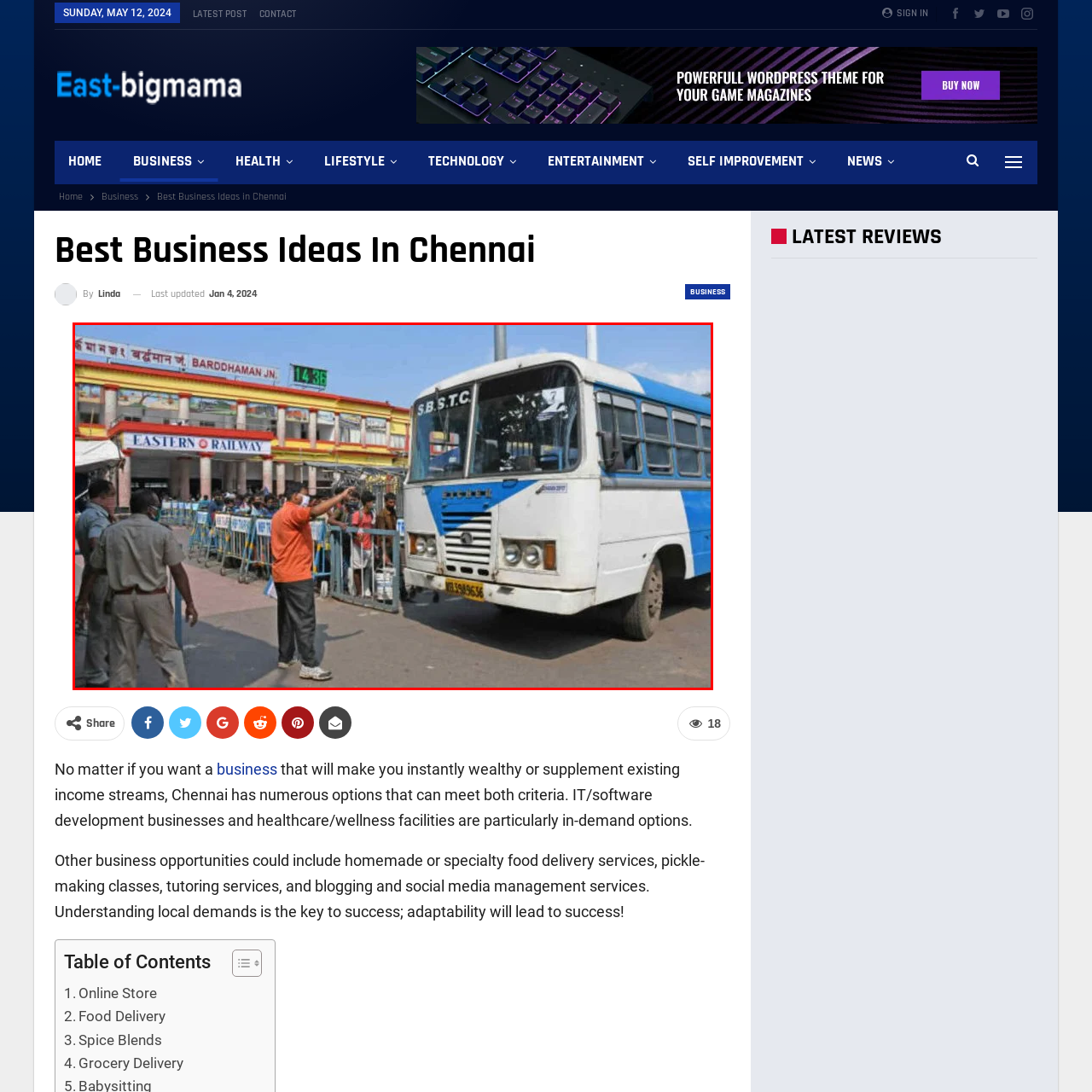What type of vehicle is arriving at the stop? Look at the image outlined by the red bounding box and provide a succinct answer in one word or a brief phrase.

SBSTC bus